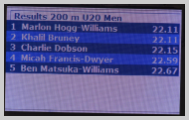How many competitors finished with a time under 22.6 seconds?
Using the visual information, respond with a single word or phrase.

3